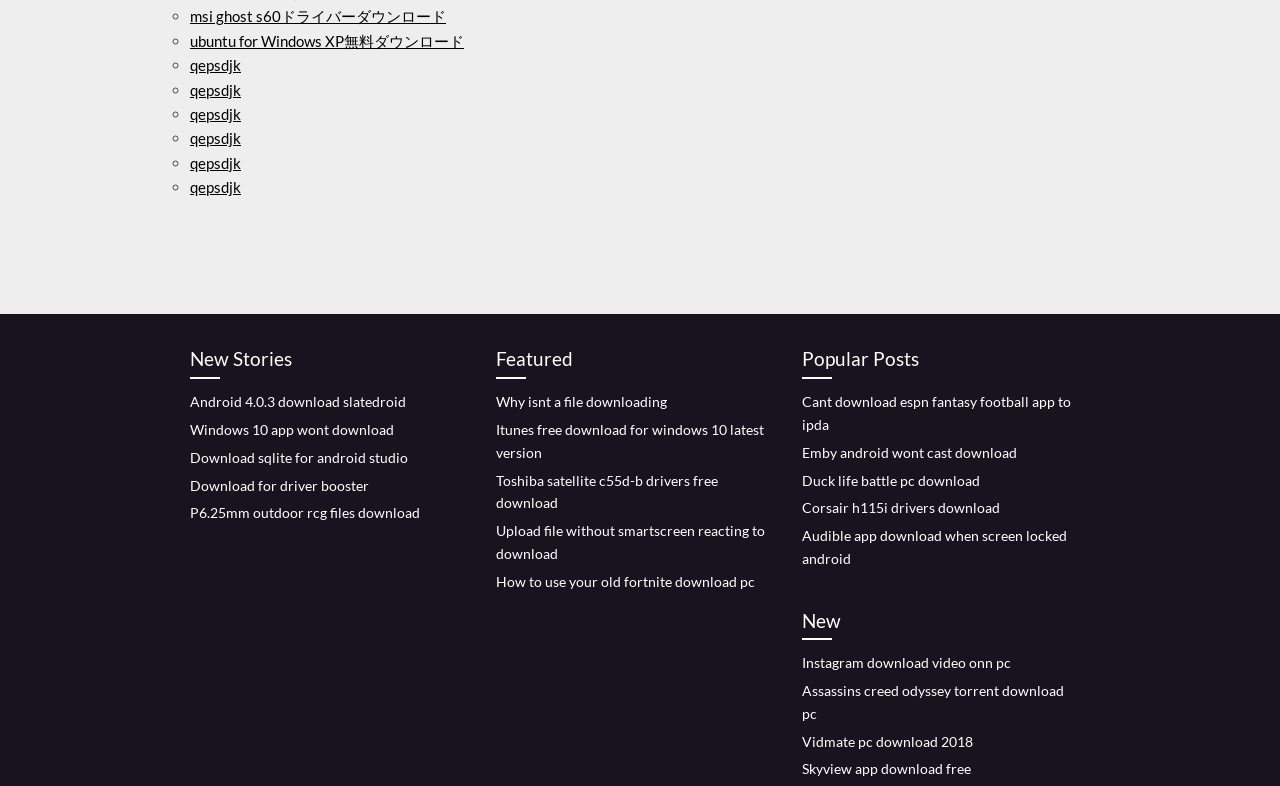What is the topic of the link 'Corsair h115i drivers download'?
Please provide a detailed and comprehensive answer to the question.

I analyzed the text of the link 'Corsair h115i drivers download' and found that it is related to downloading drivers, so the topic of this link is drivers.